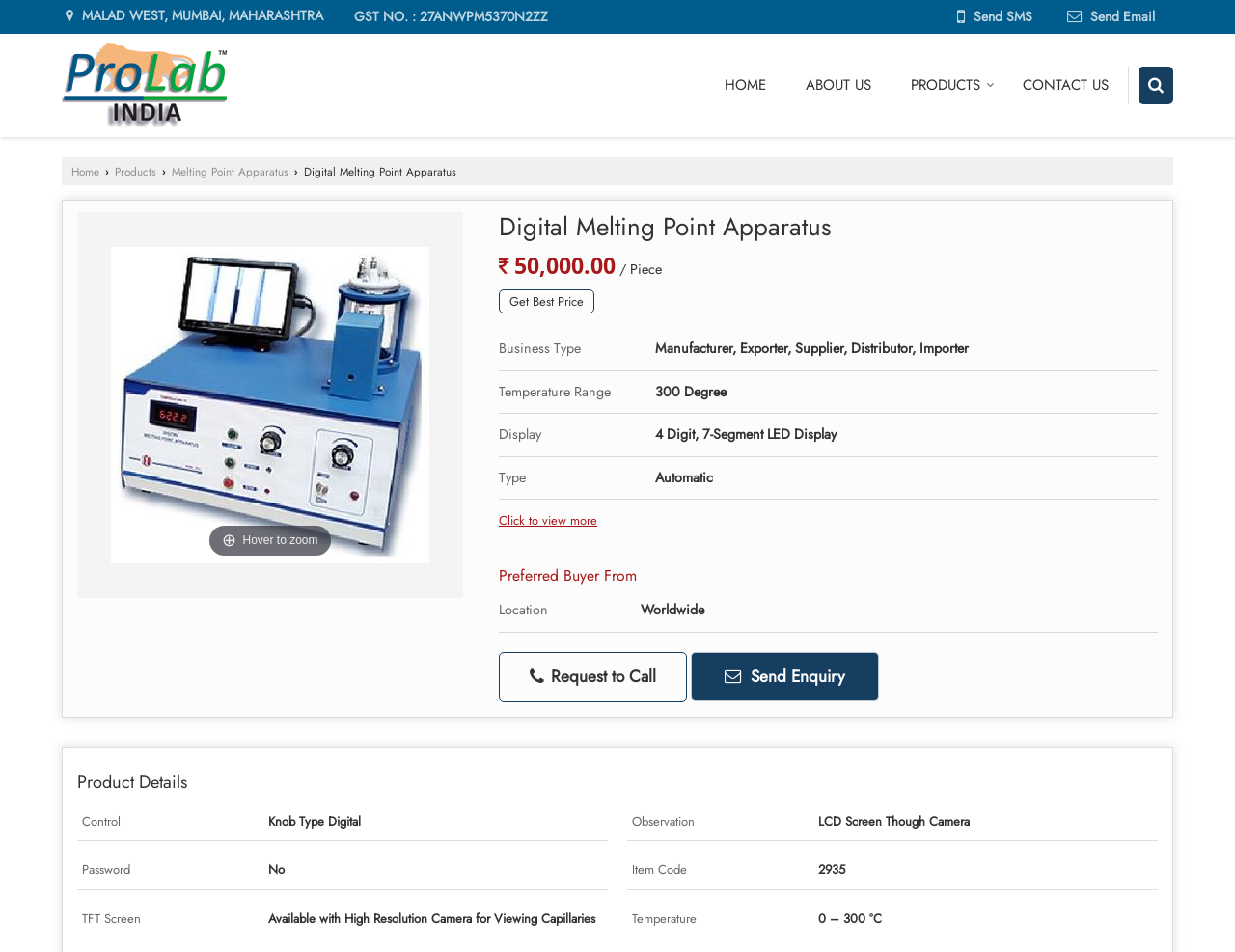Locate the bounding box coordinates of the element you need to click to accomplish the task described by this instruction: "Send an email".

[0.852, 0.005, 0.947, 0.03]